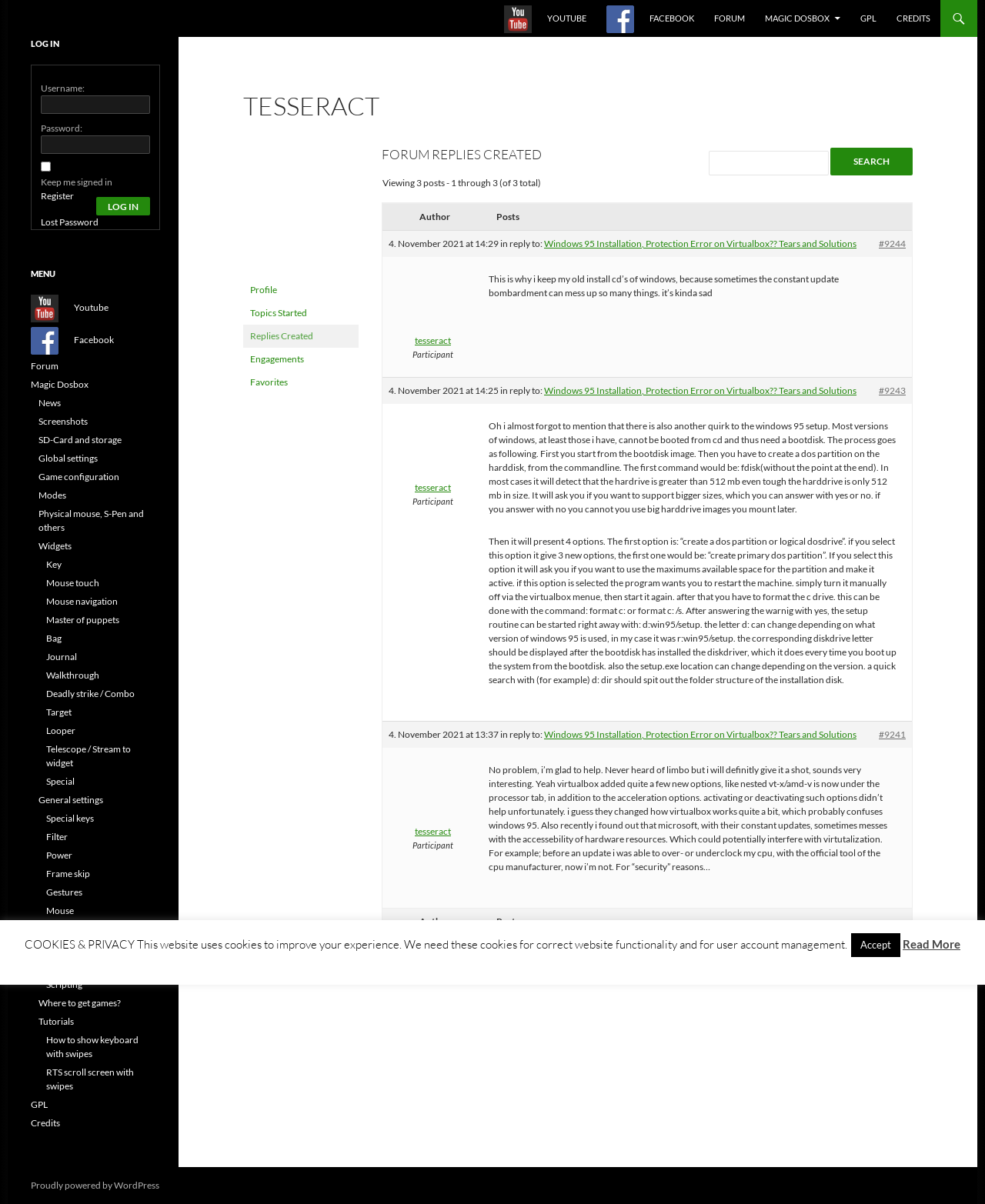Identify the bounding box for the element characterized by the following description: "Magic Dosbox".

[0.031, 0.314, 0.09, 0.324]